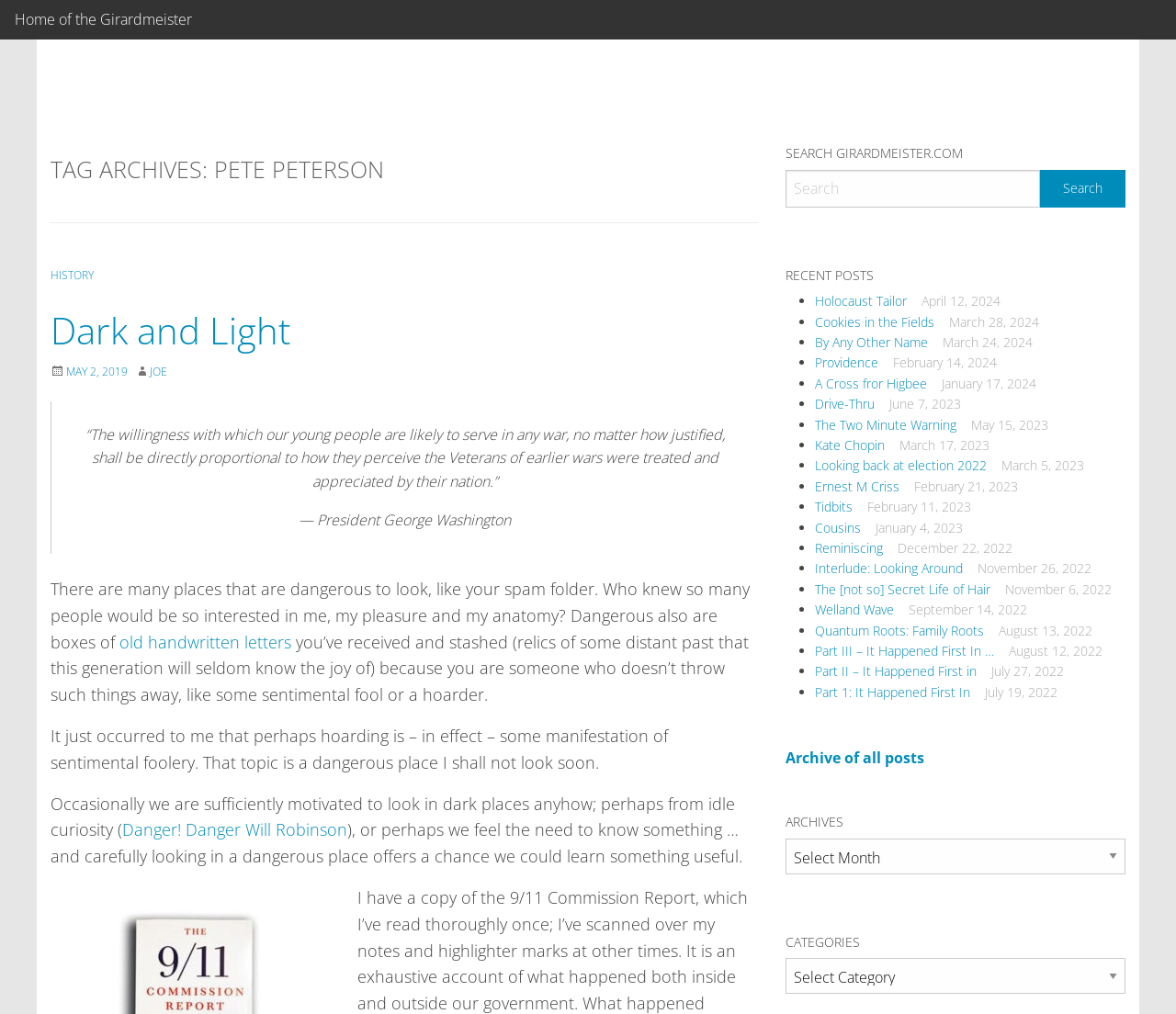Please locate the bounding box coordinates of the element that needs to be clicked to achieve the following instruction: "Read the quote by President George Washington". The coordinates should be four float numbers between 0 and 1, i.e., [left, top, right, bottom].

[0.254, 0.502, 0.434, 0.522]